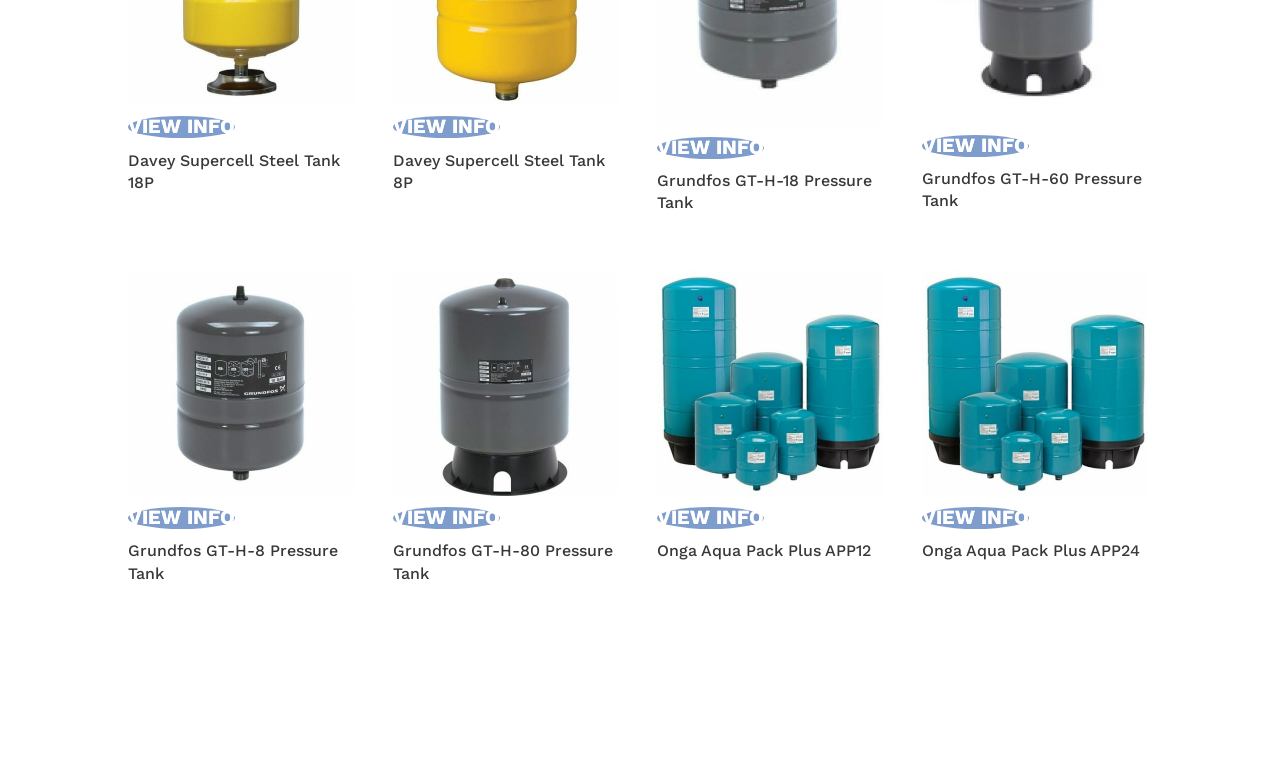What is the purpose of the 'VIEW INFO' links?
Look at the image and respond to the question as thoroughly as possible.

By examining the links on the webpage, I can infer that the 'VIEW INFO' links are intended to provide more information about the corresponding pressure tanks. The links are placed next to the headings and images of the pressure tanks, suggesting that they are meant to offer additional details about each product.